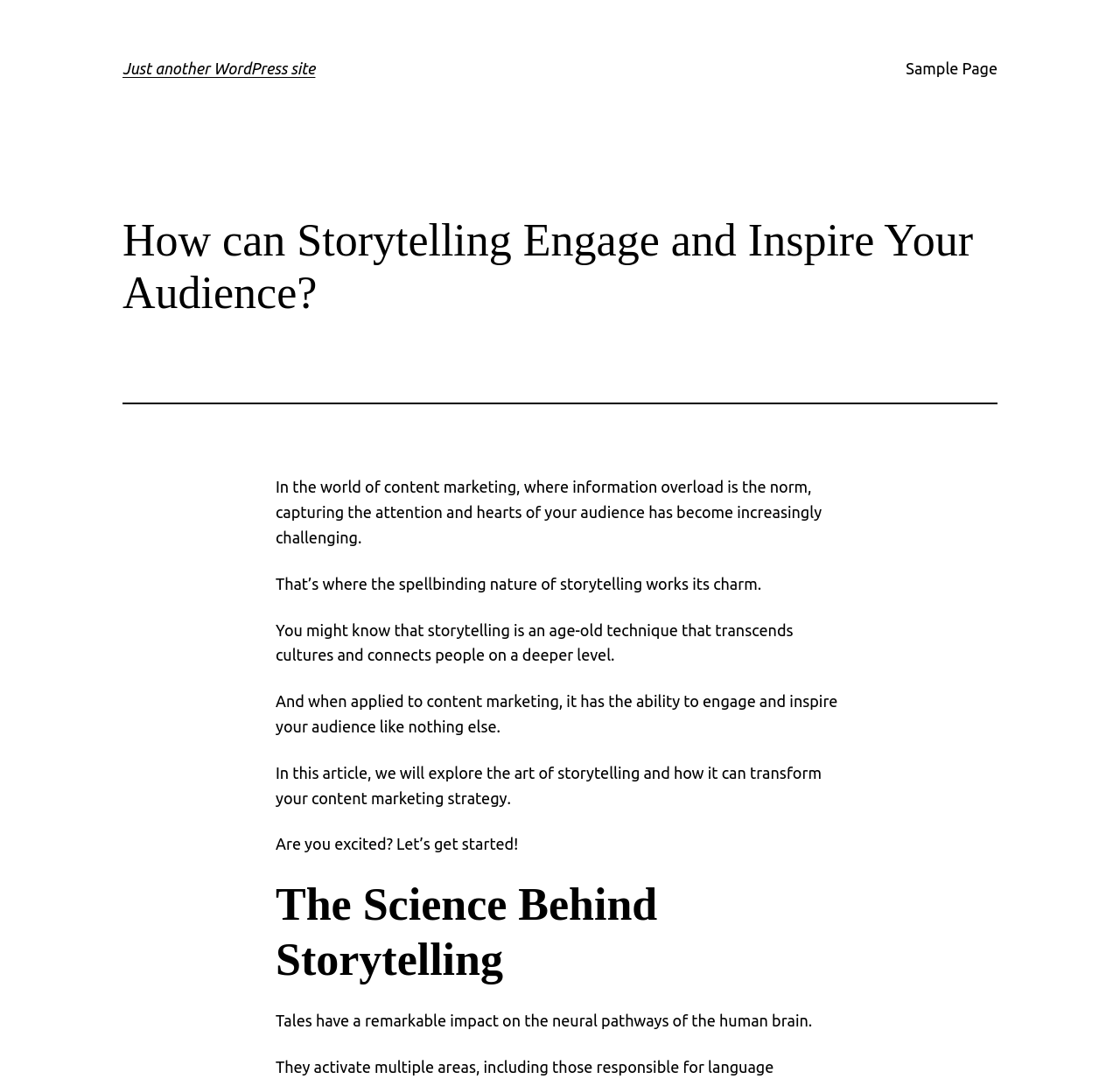Identify the bounding box of the UI component described as: "Just another WordPress site".

[0.109, 0.055, 0.282, 0.071]